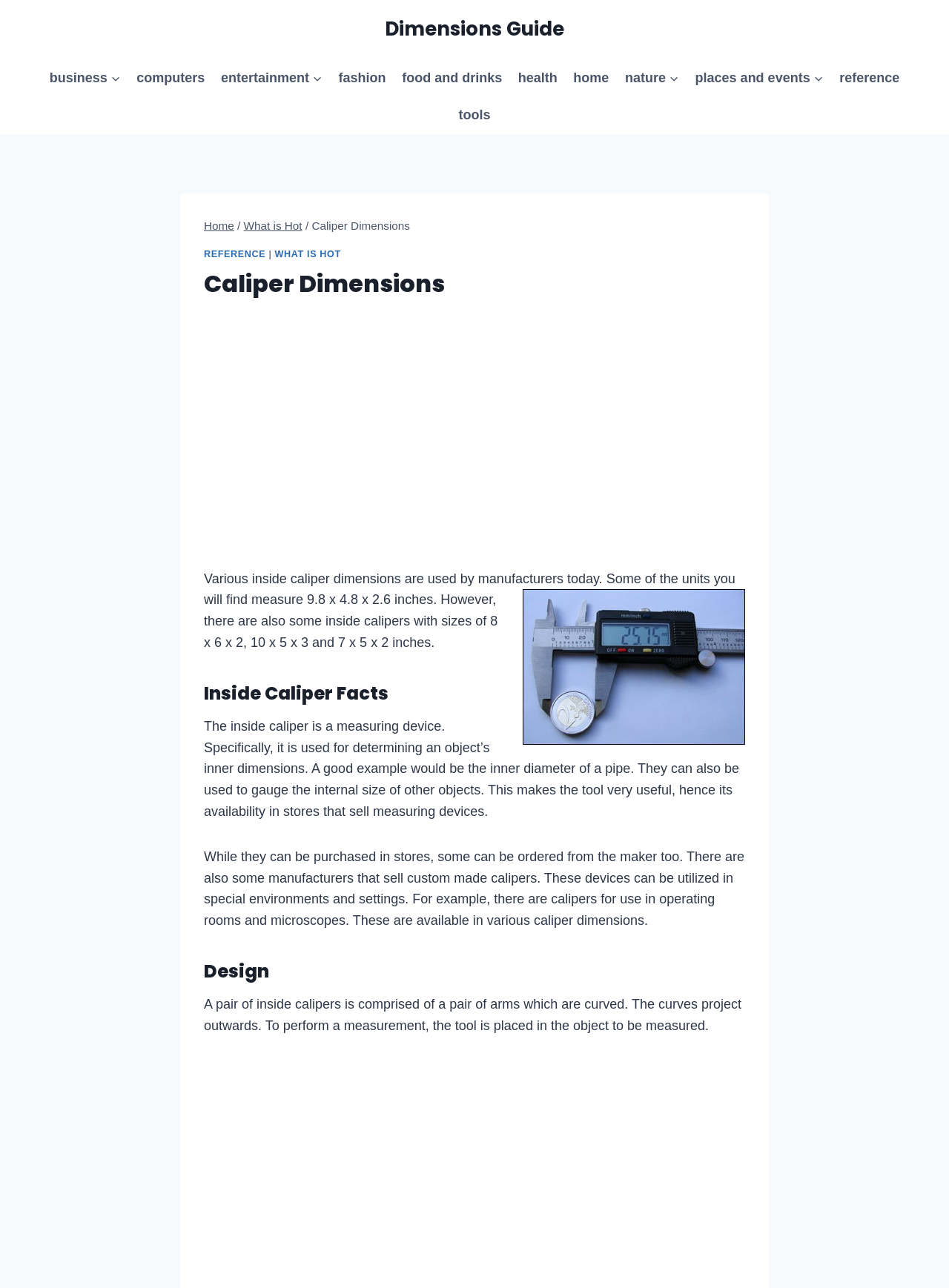Please mark the bounding box coordinates of the area that should be clicked to carry out the instruction: "View the 'Alaskan King Bed Company' website".

None